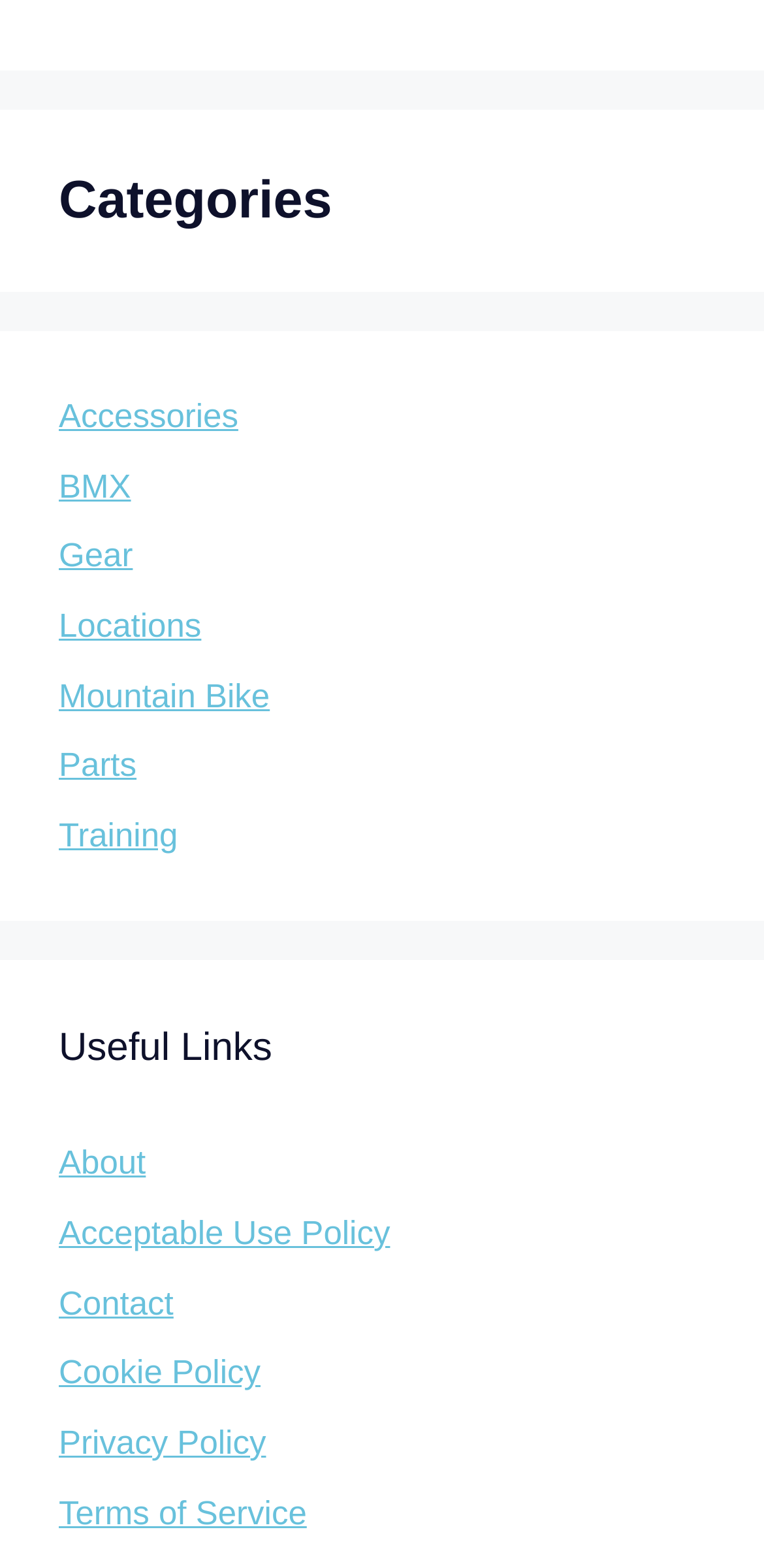What categories are listed on the webpage?
Using the image, respond with a single word or phrase.

Accessories, BMX, etc.